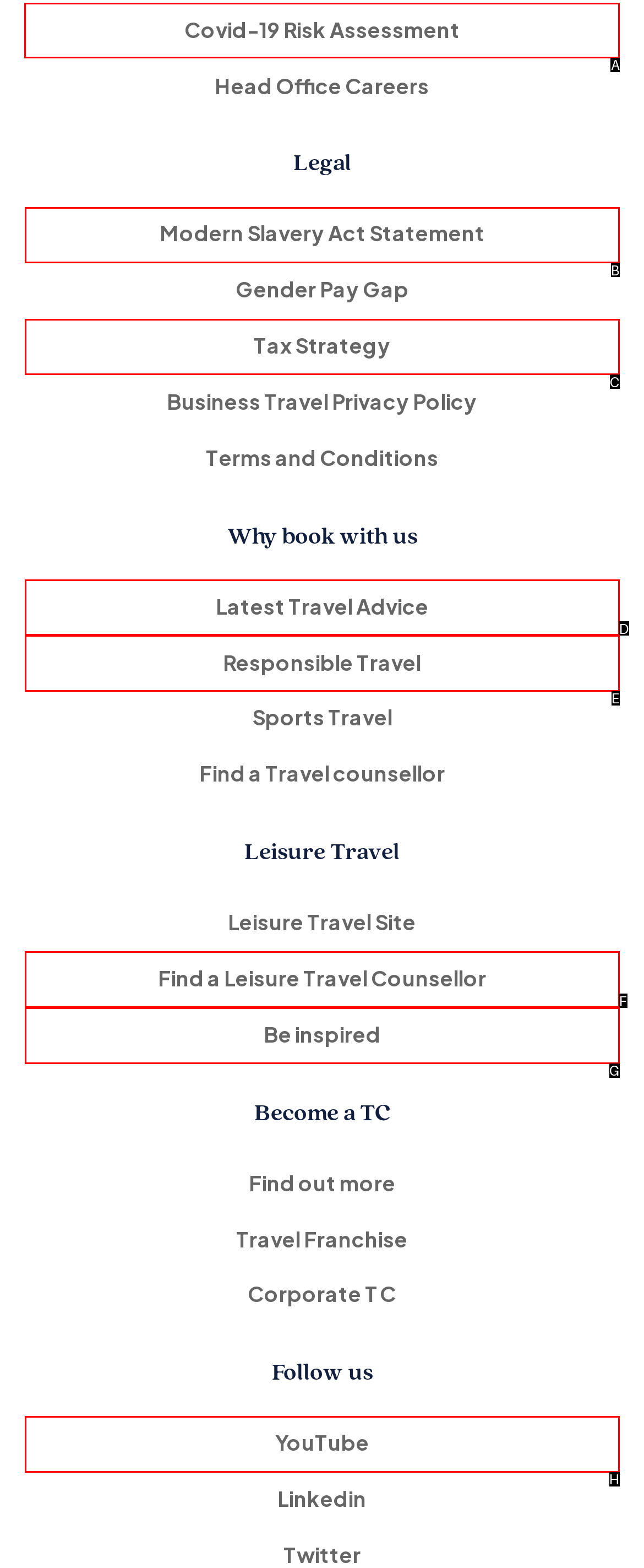Find the option you need to click to complete the following instruction: View Covid-19 Risk Assessment
Answer with the corresponding letter from the choices given directly.

A